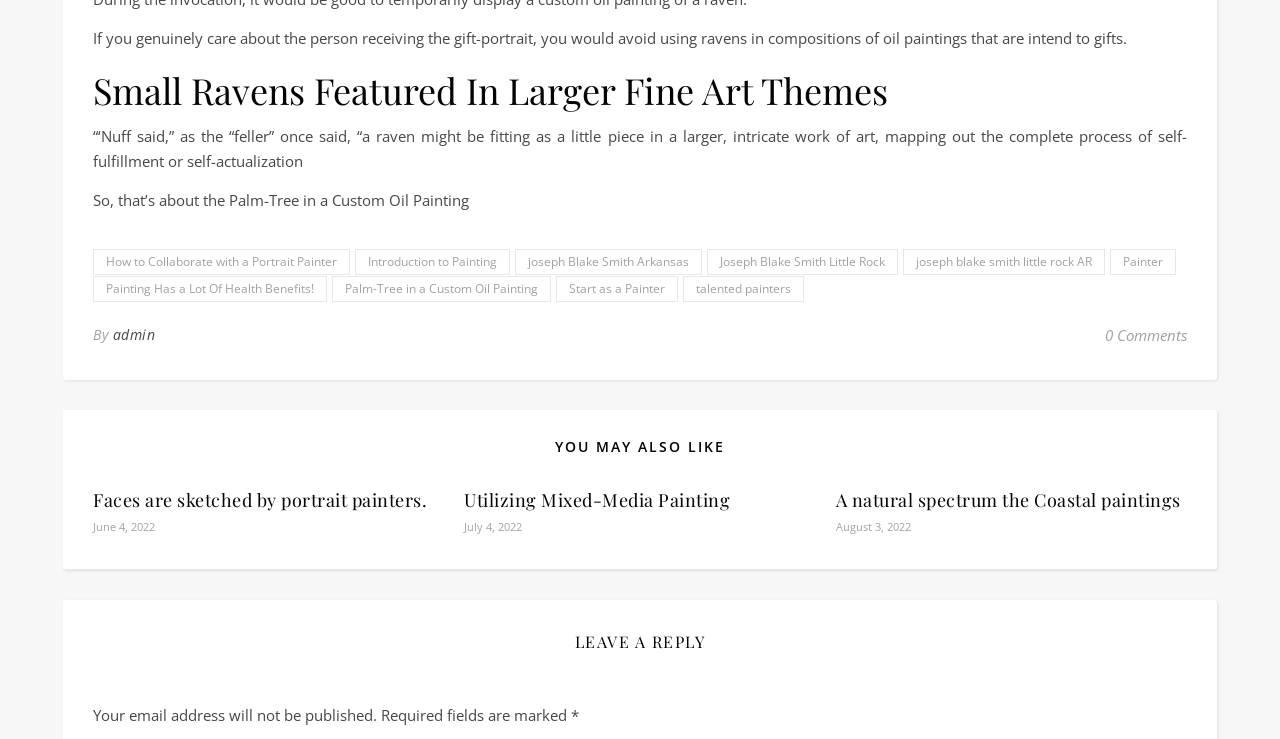Provide a single word or phrase answer to the question: 
How many links are in the footer section?

9